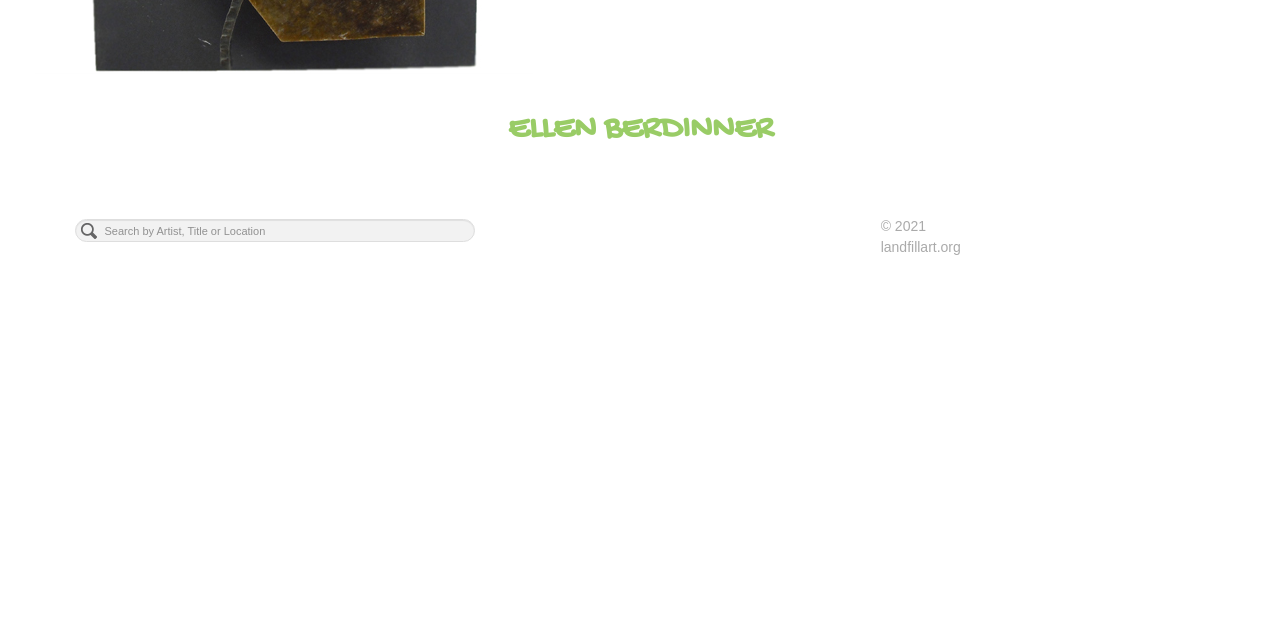Find the bounding box coordinates corresponding to the UI element with the description: "© 2021 landfillart.org". The coordinates should be formatted as [left, top, right, bottom], with values as floats between 0 and 1.

[0.688, 0.341, 0.751, 0.399]